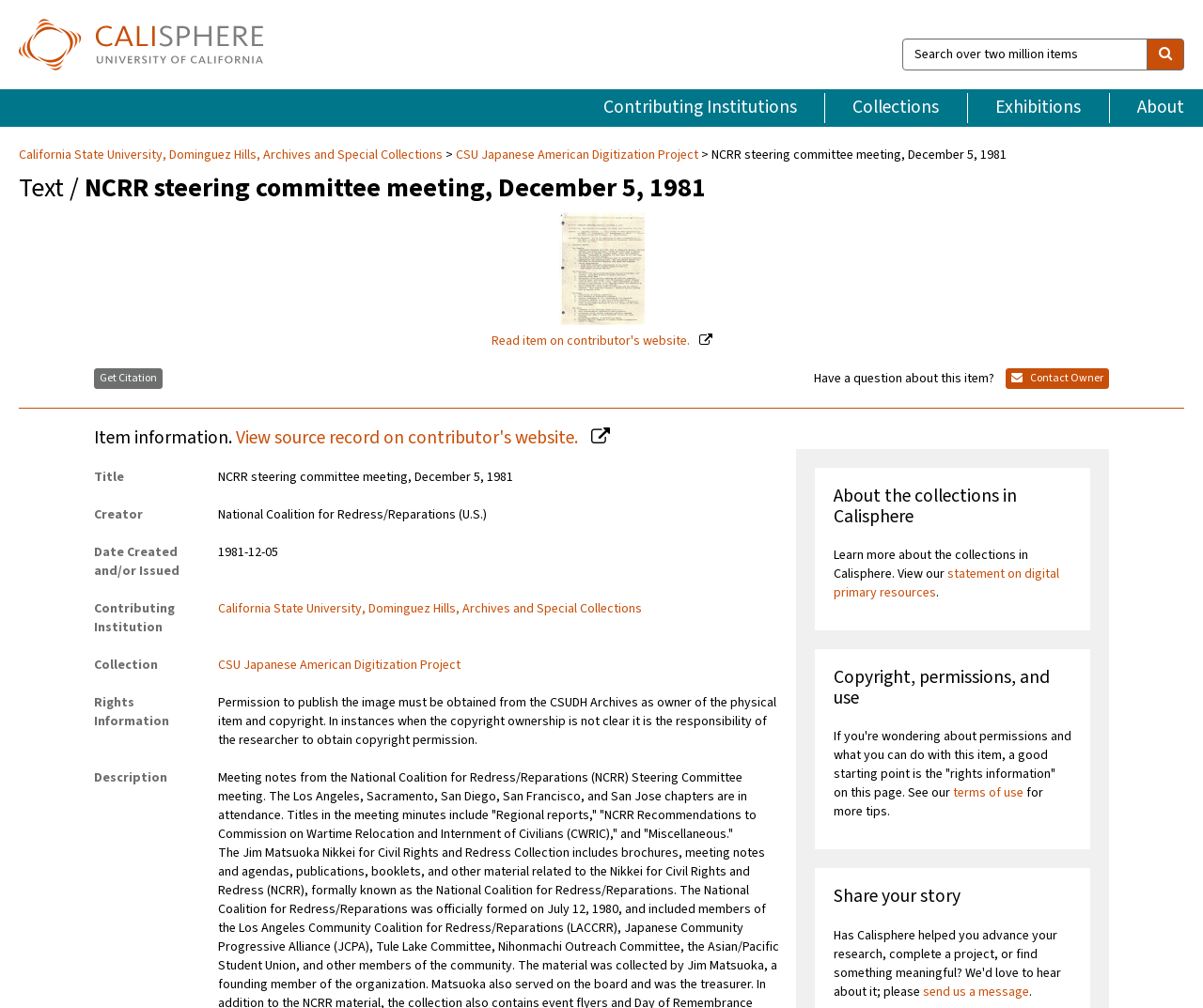Can you find and provide the title of the webpage?

Text / NCRR steering committee meeting, December 5, 1981